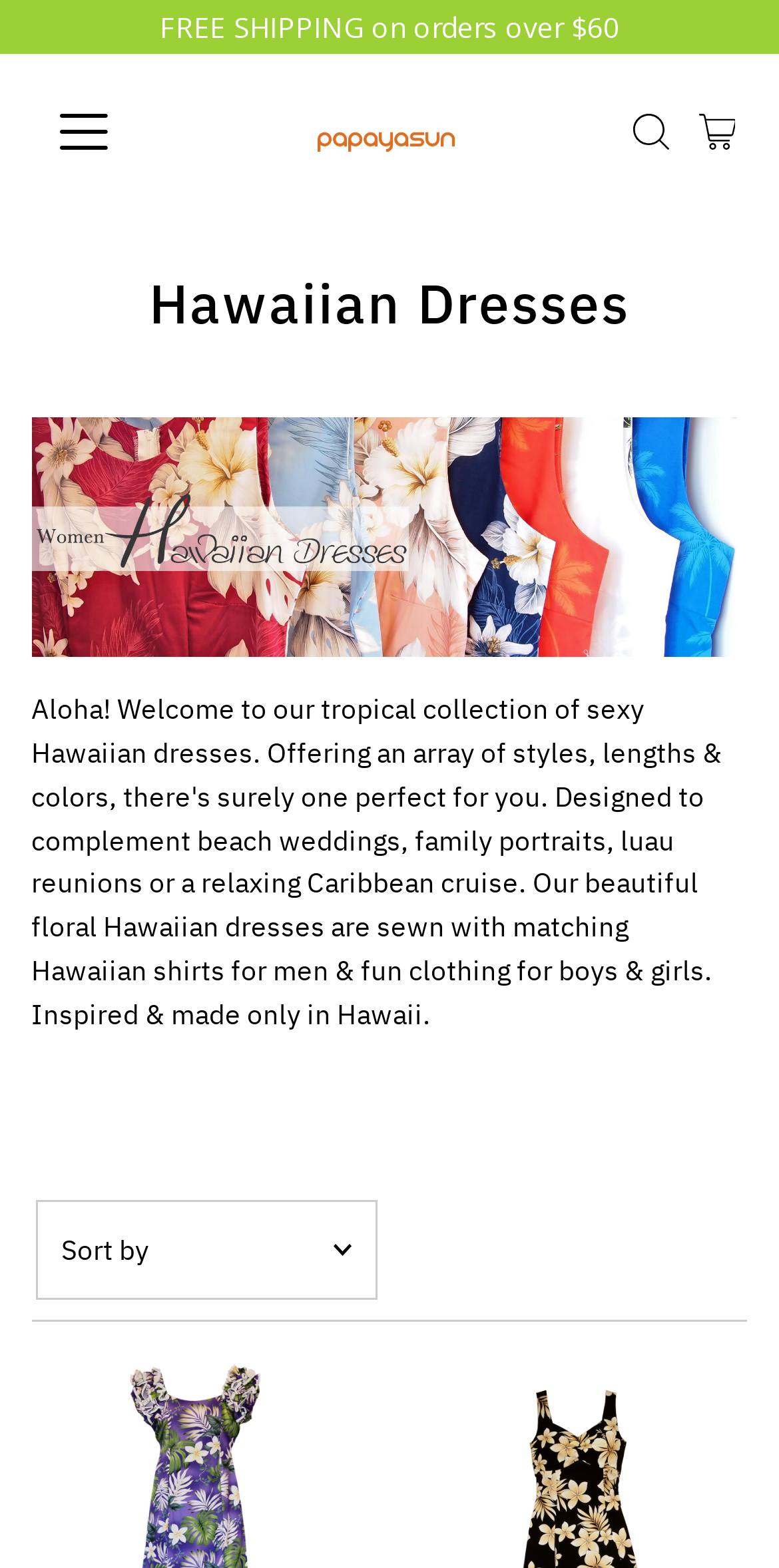How many sorting options are available? Based on the screenshot, please respond with a single word or phrase.

4